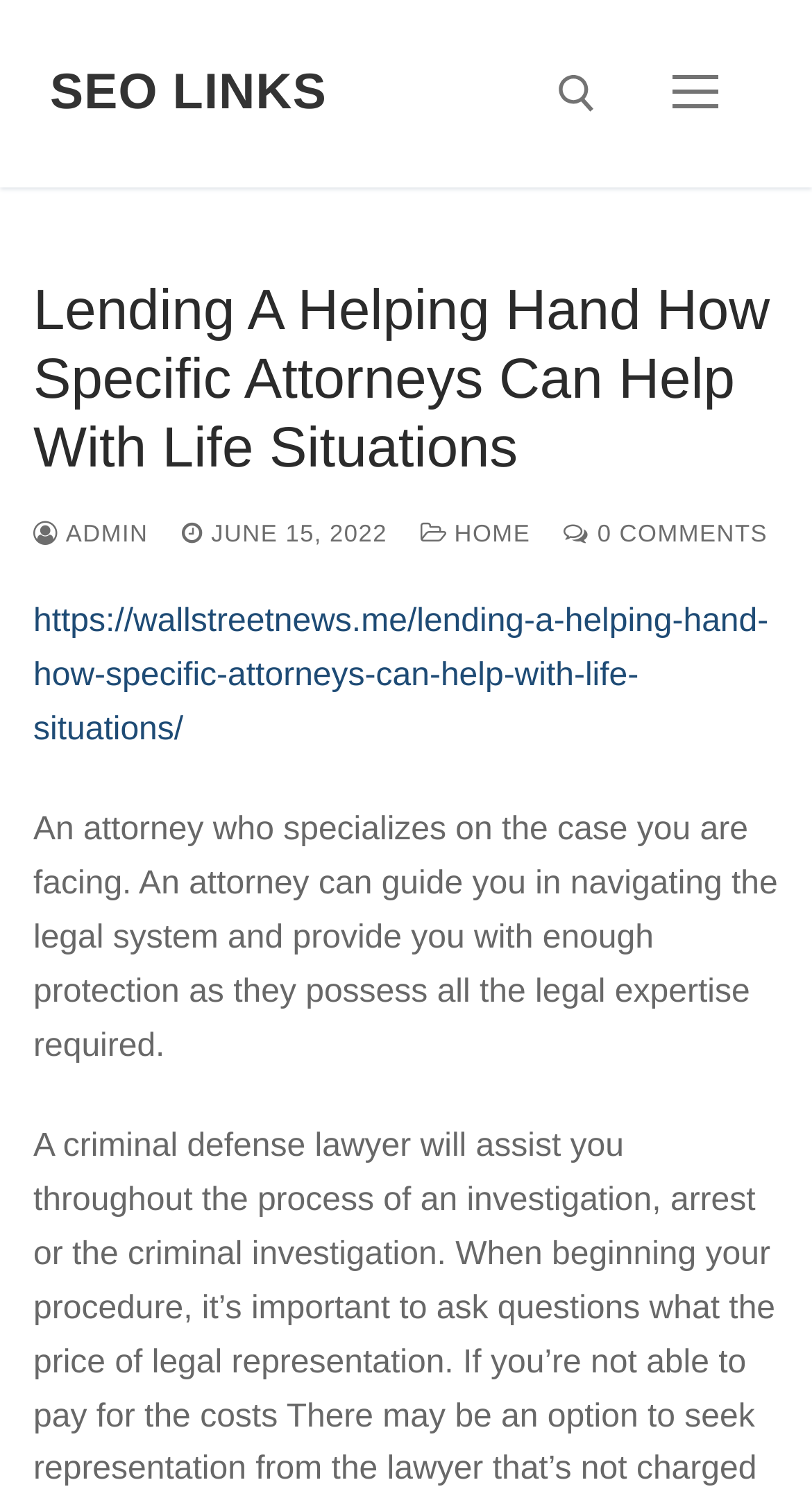Please find the bounding box coordinates for the clickable element needed to perform this instruction: "go to home page".

[0.518, 0.347, 0.653, 0.364]